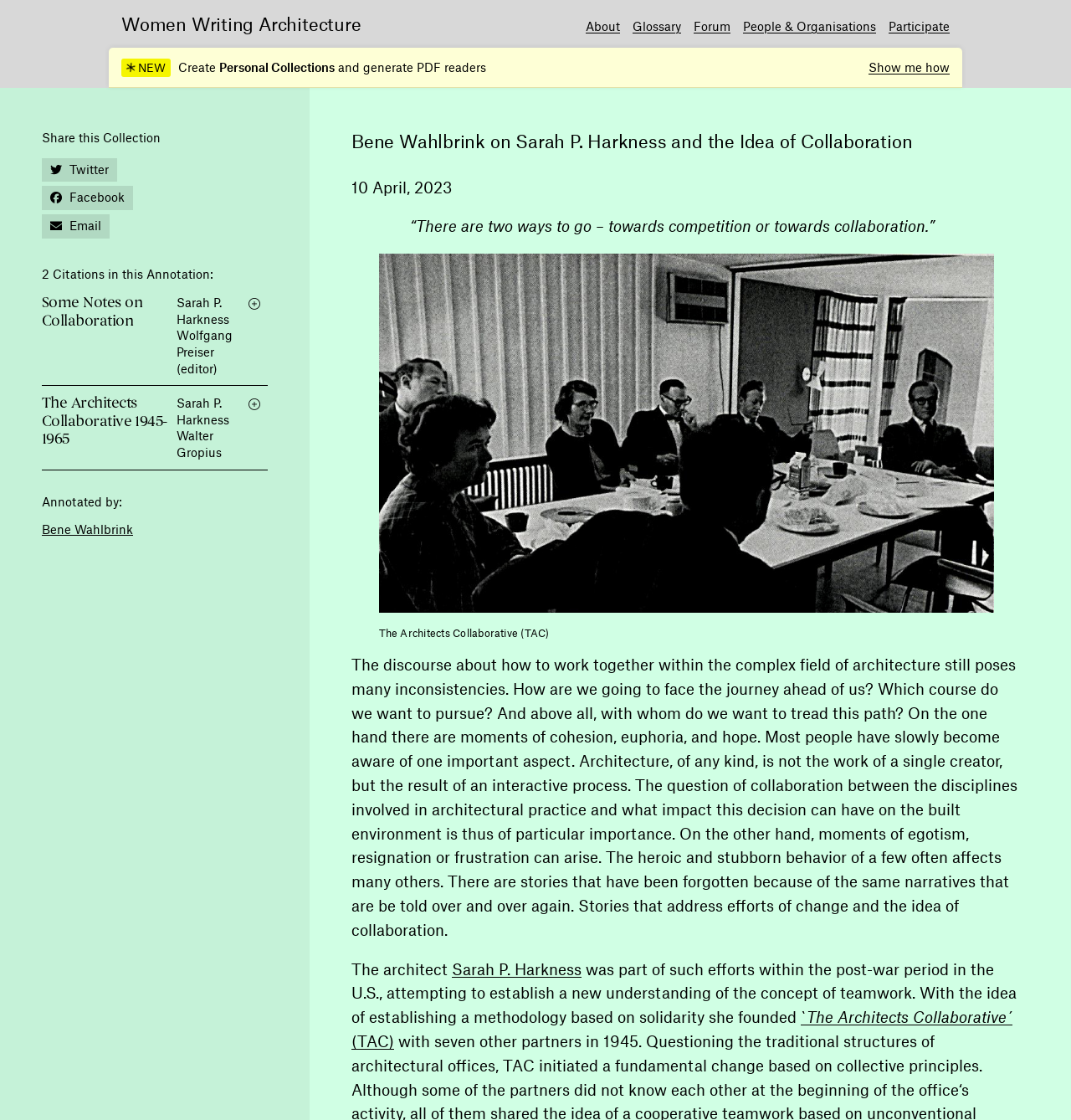Give the bounding box coordinates for this UI element: "aria-label="Advertisement" name="aswift_1" title="Advertisement"". The coordinates should be four float numbers between 0 and 1, arranged as [left, top, right, bottom].

None